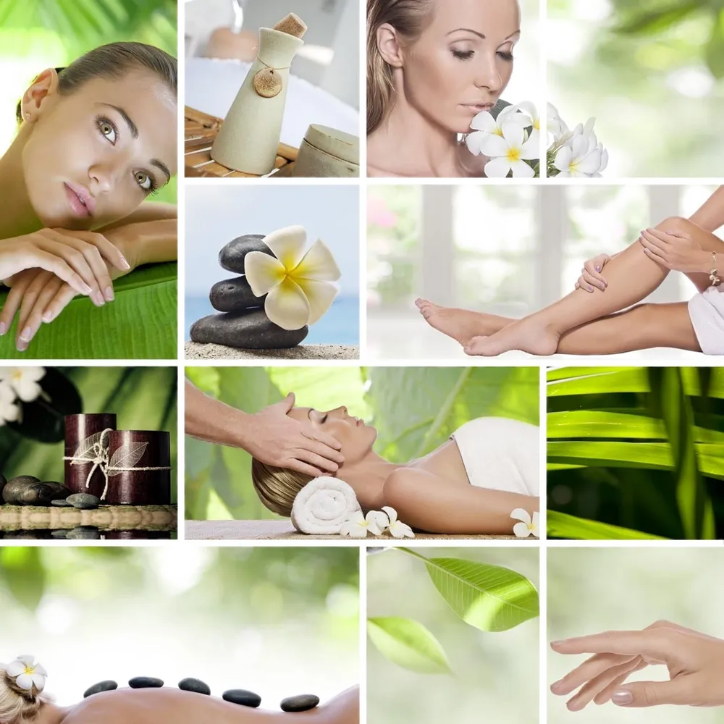Please provide a detailed answer to the question below based on the screenshot: 
What is on top of the three smooth stones?

The center of the image features three smooth stones, and on top of them is a delicate frangipani flower, which symbolizes harmony and balance, adding to the overall tranquil atmosphere of the image.